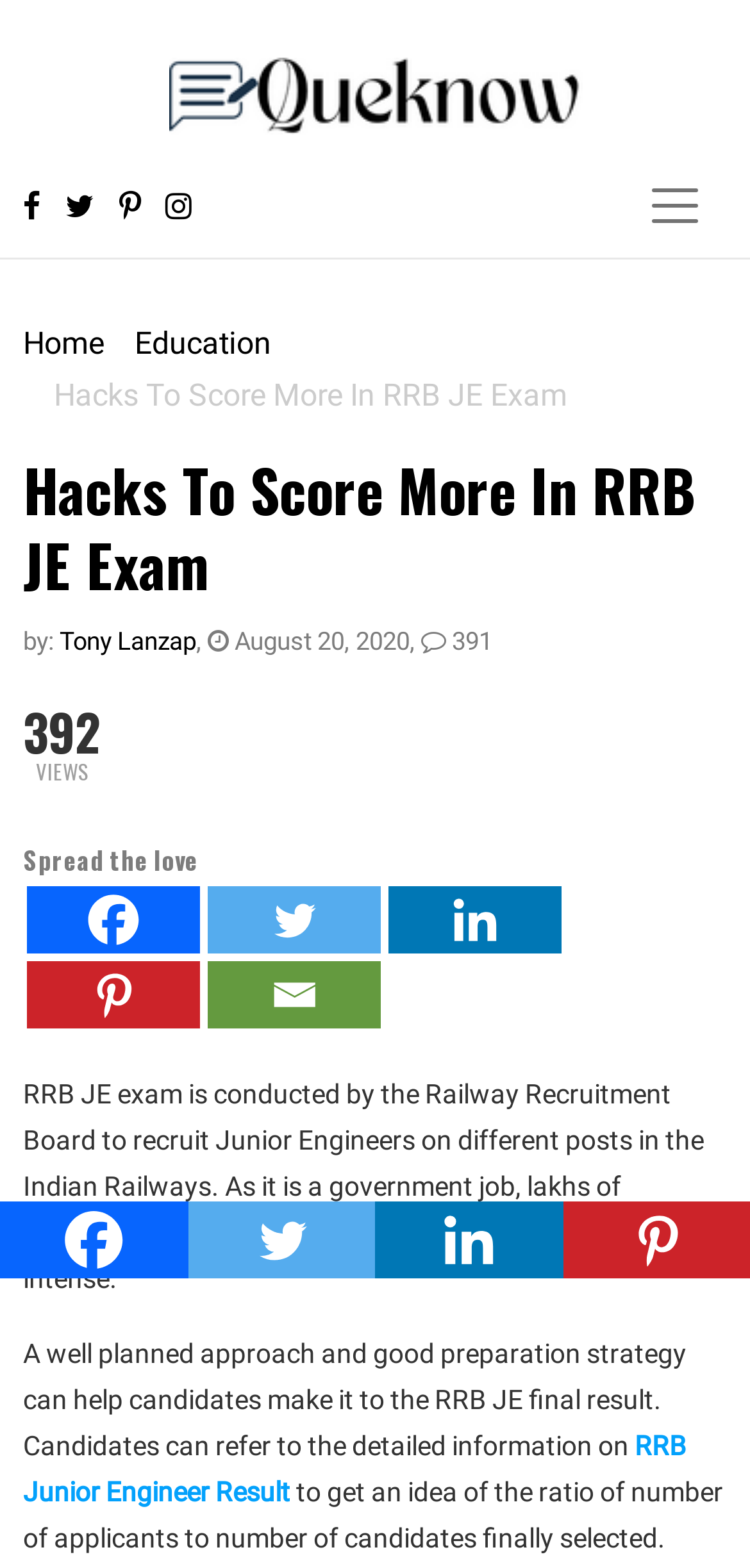How many views does the article have?
Look at the image and provide a short answer using one word or a phrase.

391